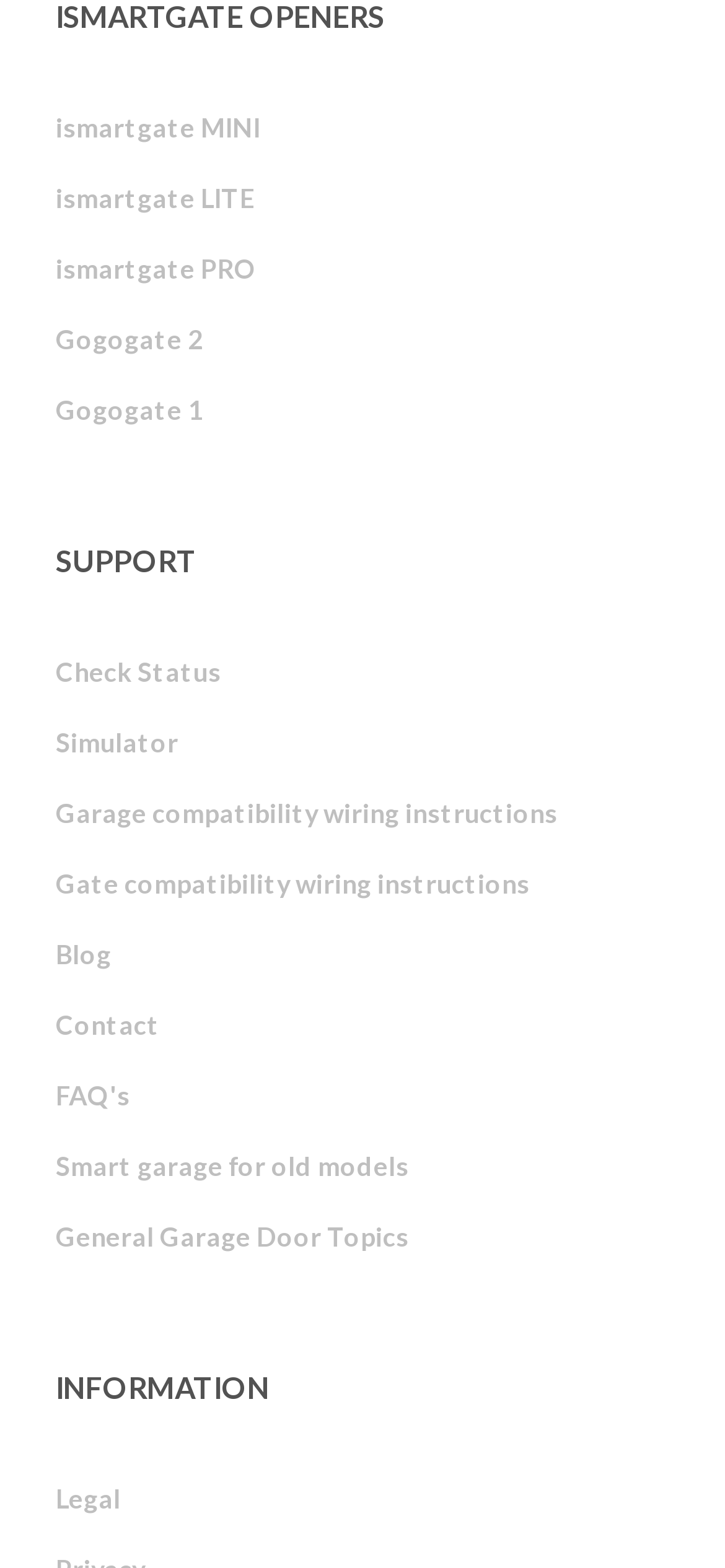Identify the bounding box of the HTML element described here: "Gogogate 2". Provide the coordinates as four float numbers between 0 and 1: [left, top, right, bottom].

[0.077, 0.194, 0.921, 0.239]